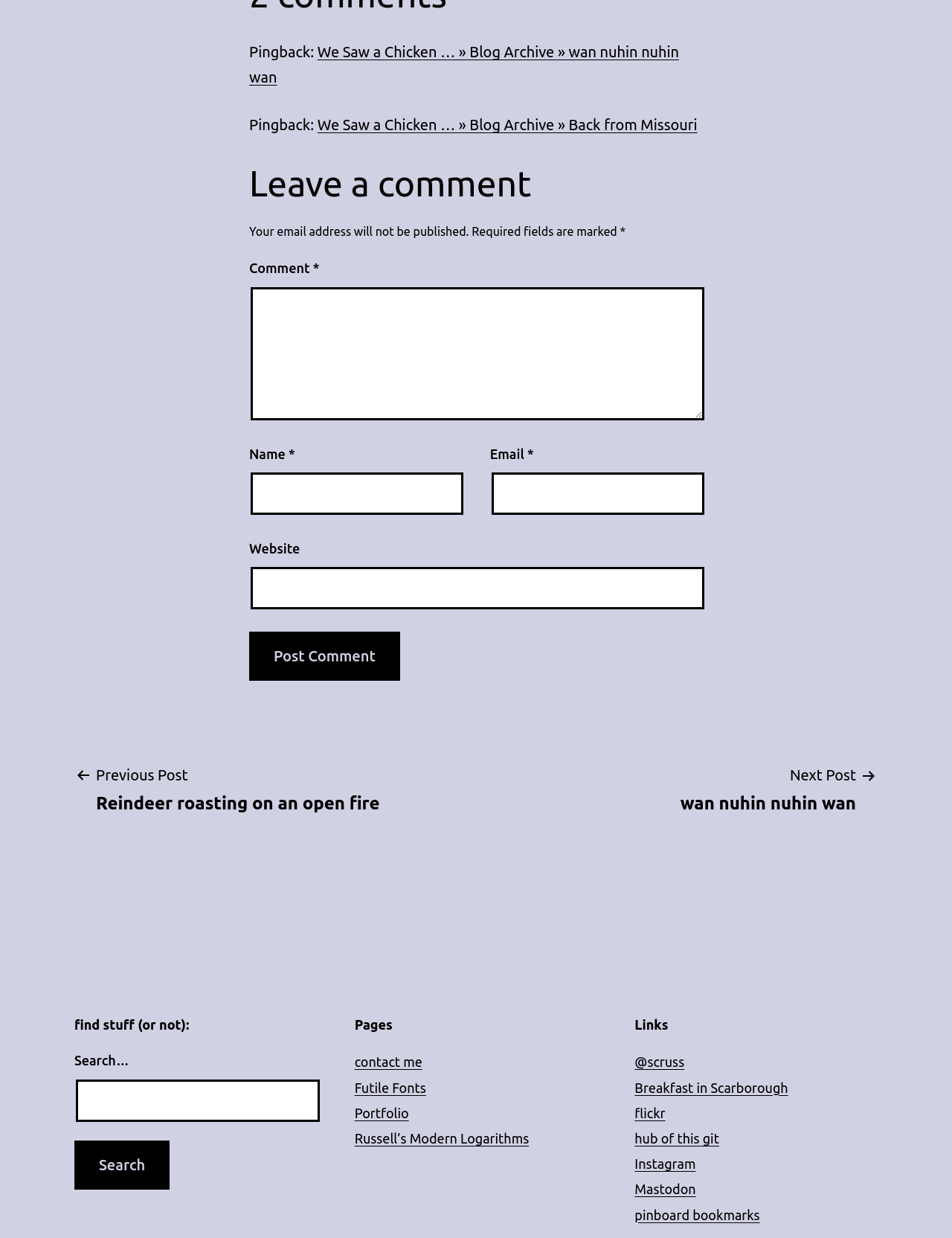What is the navigation section below the 'find stuff (or not):' heading?
Look at the image and provide a detailed response to the question.

The navigation section below the 'find stuff (or not):' heading contains a search box with a 'Search…' label and a 'Search' button, indicating that it is used for searching purposes.